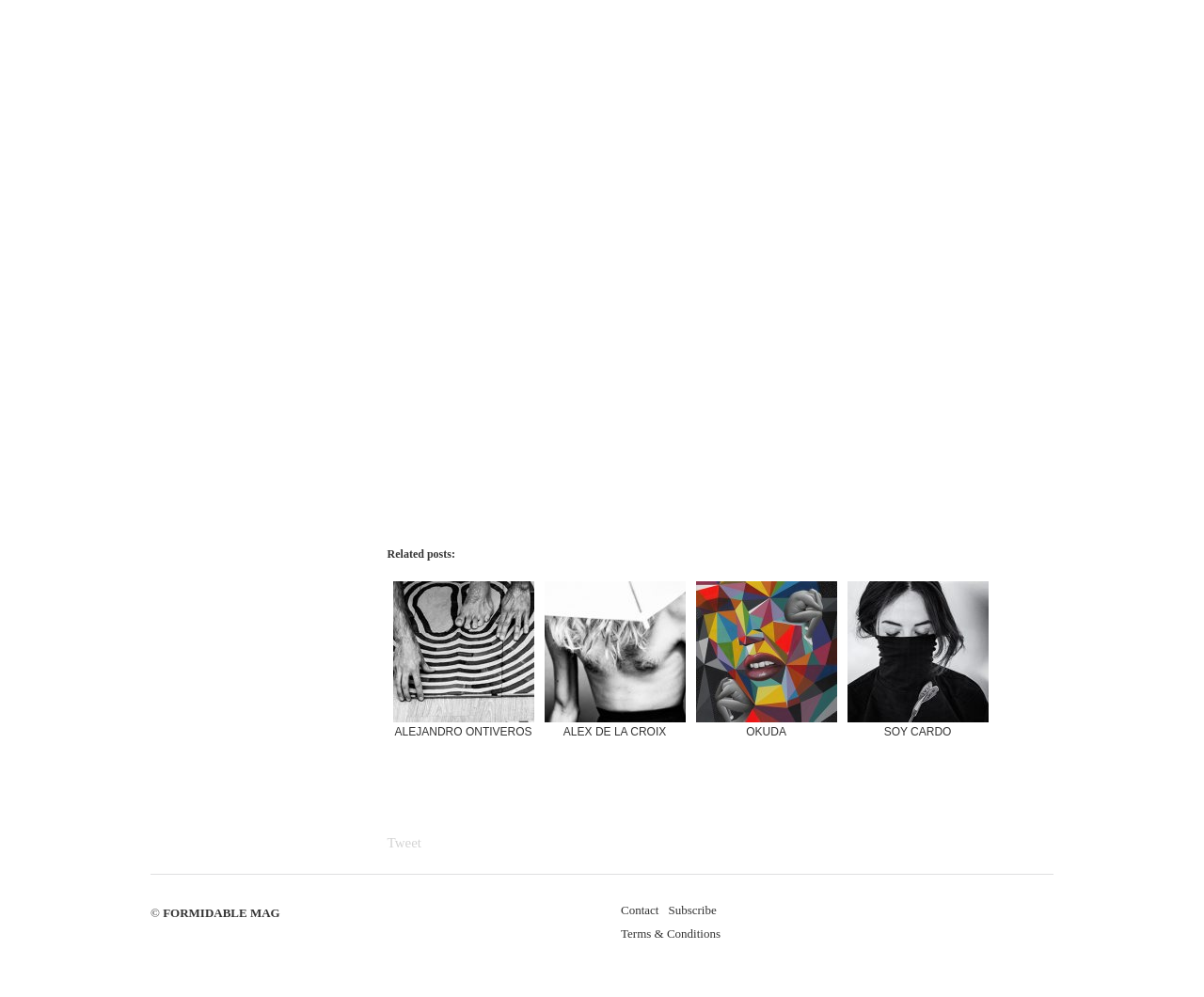Identify the bounding box coordinates of the region I need to click to complete this instruction: "Subscribe to the magazine".

[0.555, 0.906, 0.595, 0.92]